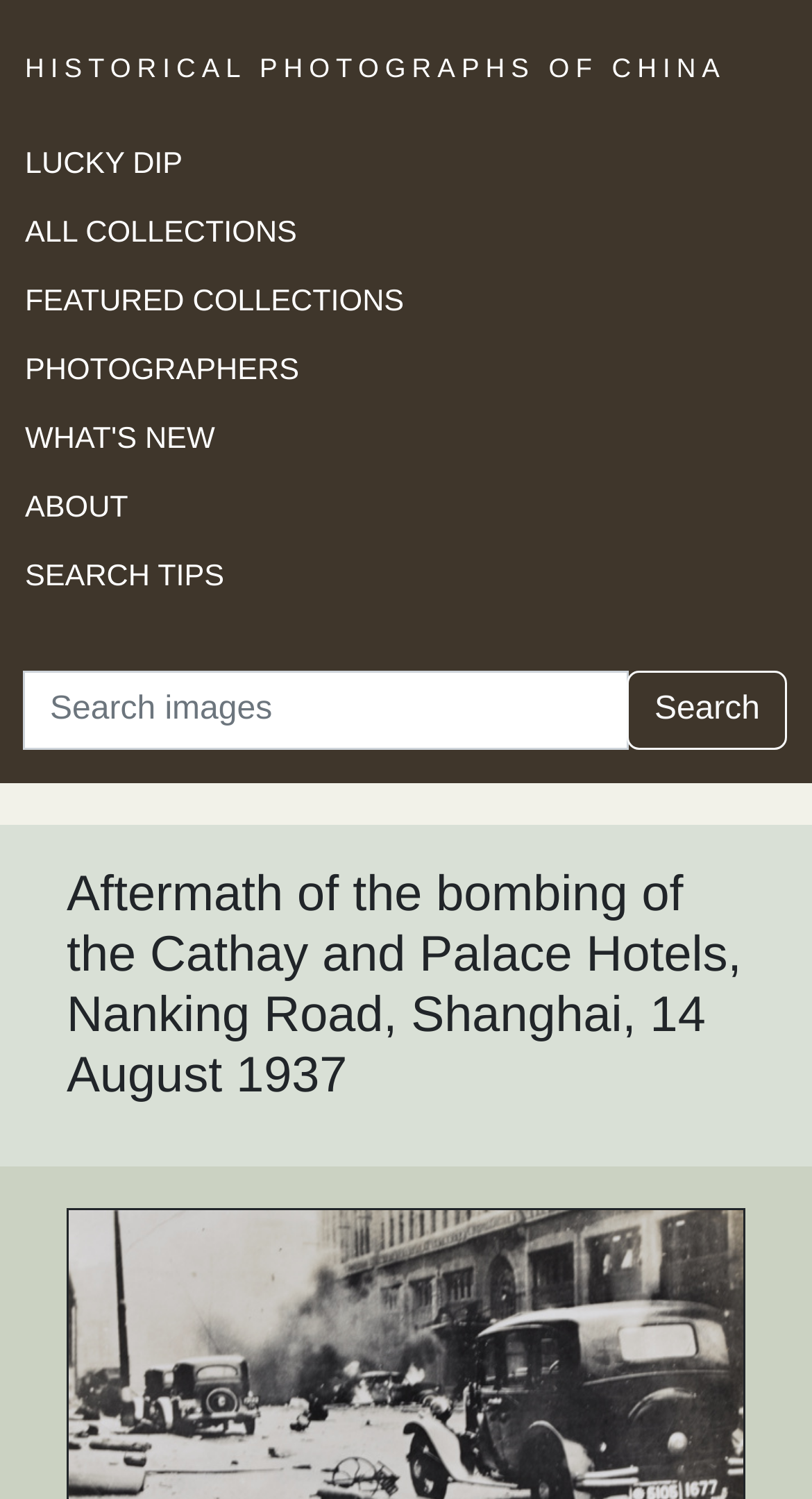Locate and extract the text of the main heading on the webpage.

HISTORICAL PHOTOGRAPHS OF CHINA